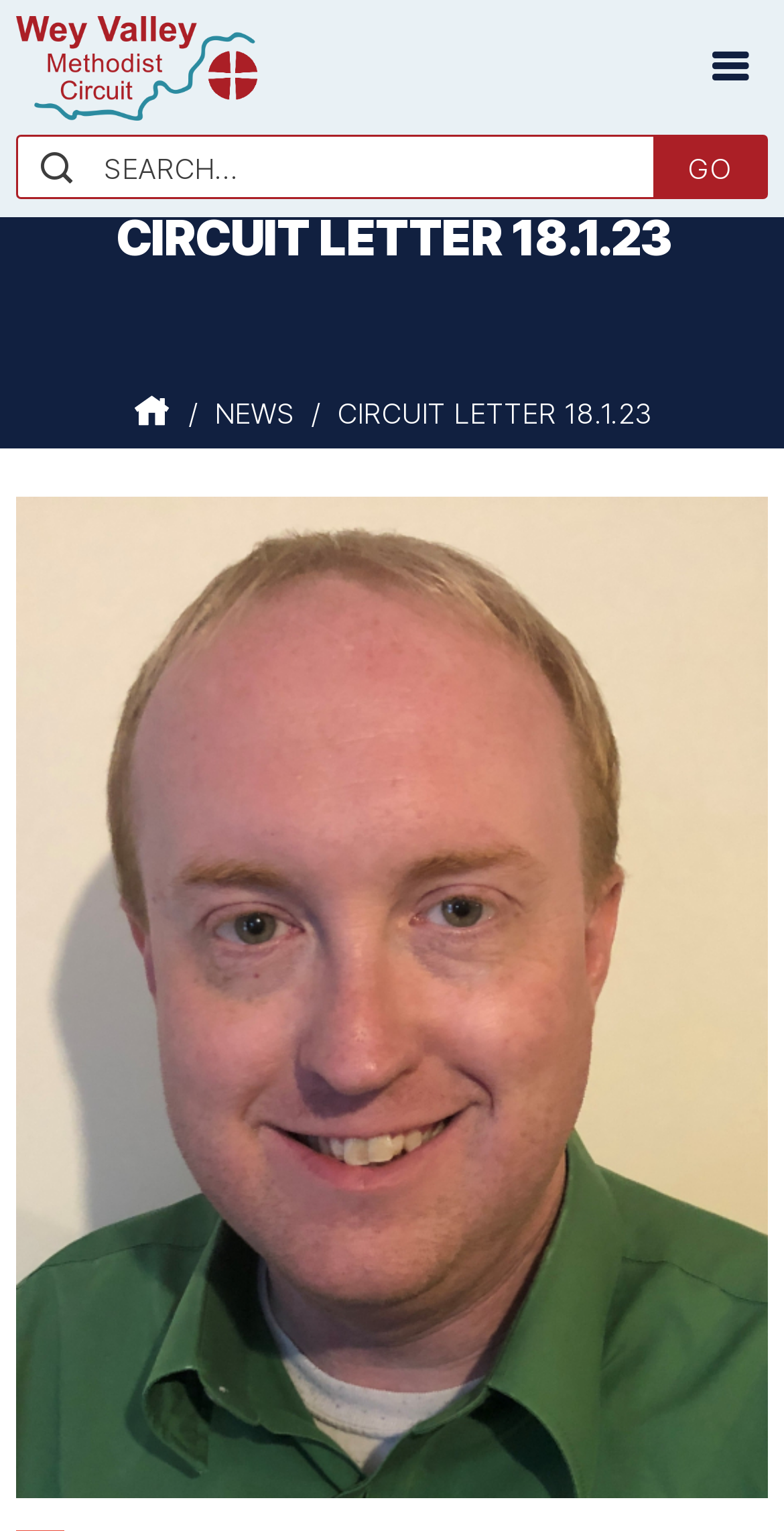Show the bounding box coordinates for the HTML element as described: "News".

[0.273, 0.258, 0.376, 0.281]